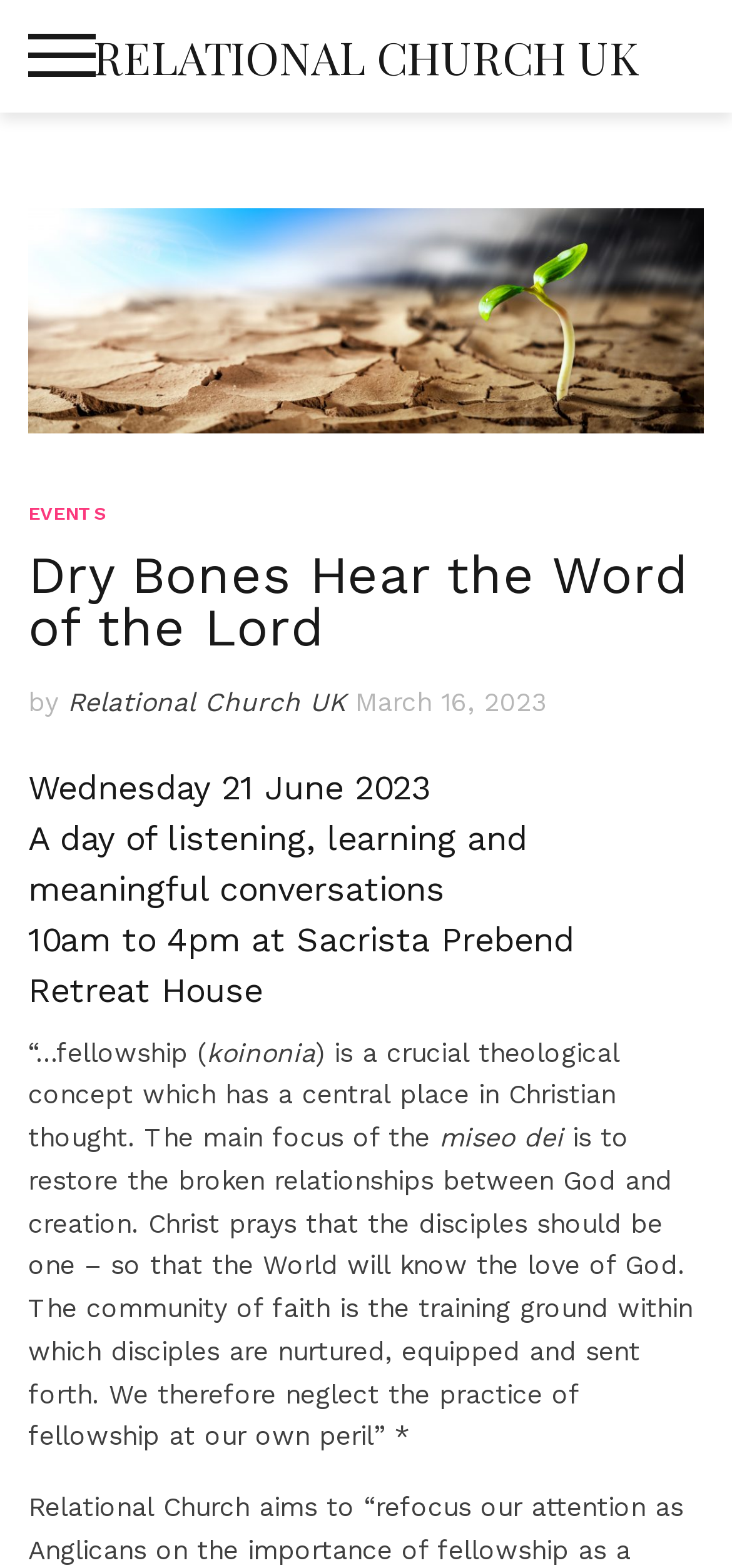Construct a comprehensive caption that outlines the webpage's structure and content.

The webpage is about an event organized by Relational Church UK, titled "Dry Bones Hear the Word of the Lord". At the top left corner, there is a button to toggle the mobile menu. Next to it, on the top center, is a link to the Relational Church UK website. 

Below the link, there is a figure that spans almost the entire width of the page. Within this figure, there is a header section that contains several links and headings. The first link is to the "EVENTS" page, located at the top left of the header section. 

The main heading, "Dry Bones Hear the Word of the Lord", is positioned below the "EVENTS" link. Following this heading, there is a phrase "by Relational Church UK" with the date "March 16, 2023" next to it. 

Further down, there is another heading that describes the event details, including the date, time, and location. Below this, there are several blocks of text that discuss the concept of fellowship in Christian thought, including quotes and explanations. The text is divided into paragraphs, with some words and phrases highlighted or emphasized.